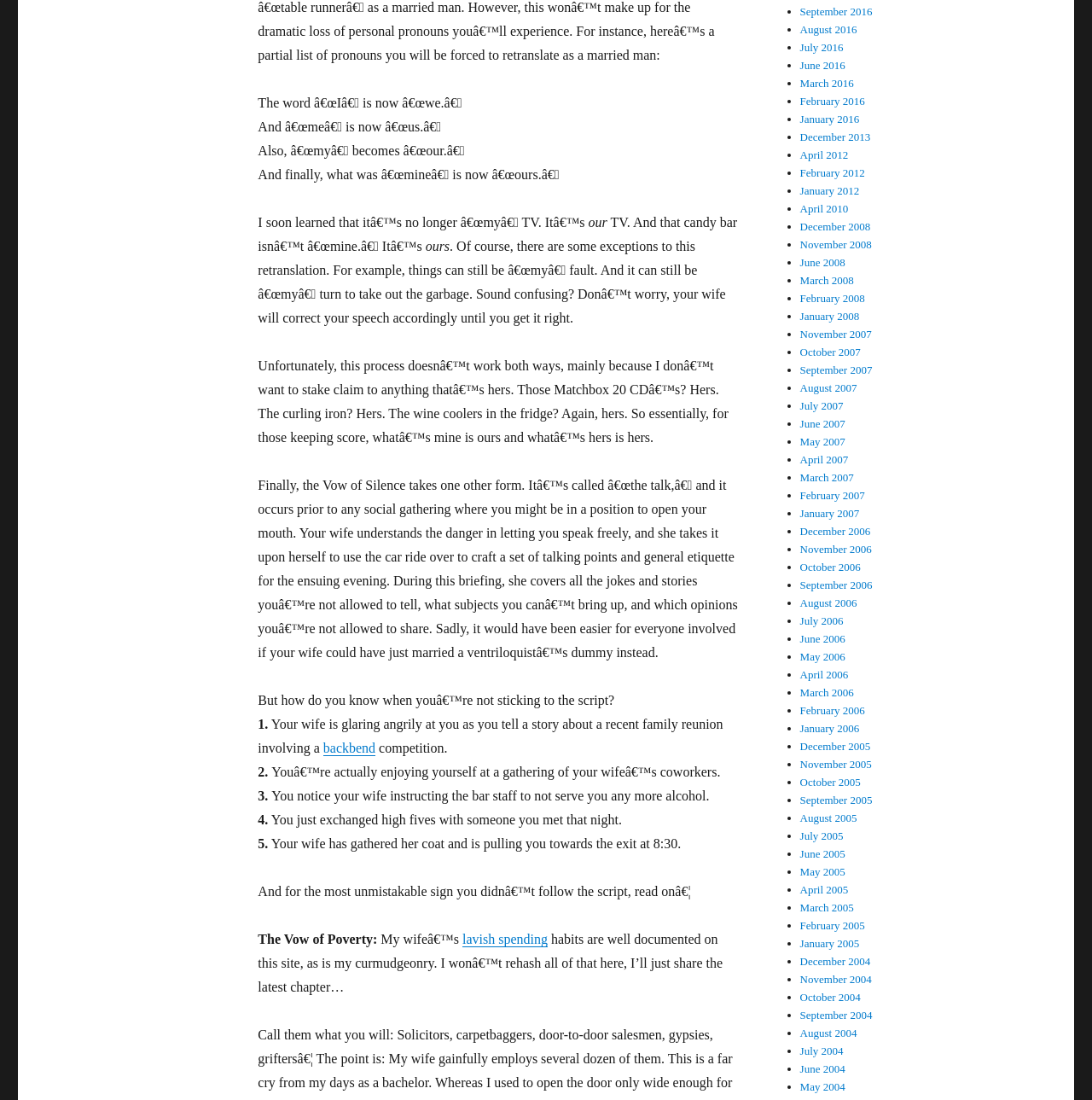Please find the bounding box coordinates of the element that must be clicked to perform the given instruction: "click the link 'lavish spending'". The coordinates should be four float numbers from 0 to 1, i.e., [left, top, right, bottom].

[0.423, 0.847, 0.502, 0.86]